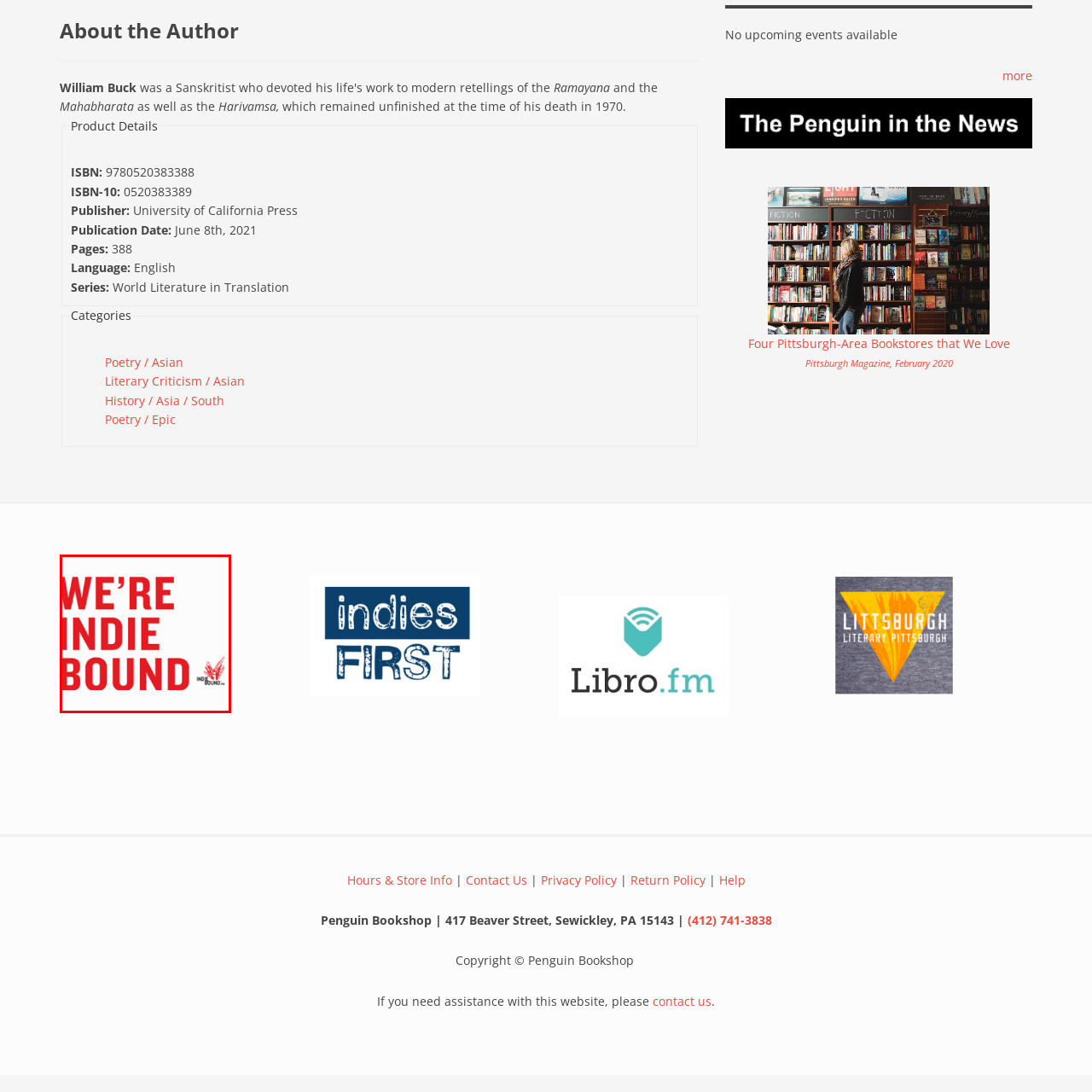Deliver a detailed account of the image that lies within the red box.

The image displays a bold and eye-catching design featuring the phrase "WE'RE INDIE BOUND" prominently rendered in bright red font. This striking text emphasizes the commitment to independent bookstores and the support for local literary communities. Accompanying the text is the logo for IndieBound, symbolized by a stylized bird and the web address "indiebound.org," reinforcing the message of promoting and shopping at independent bookstores. This image encapsulates the spirit of grassroots literary movements, encouraging readers to engage with their local bookshops.